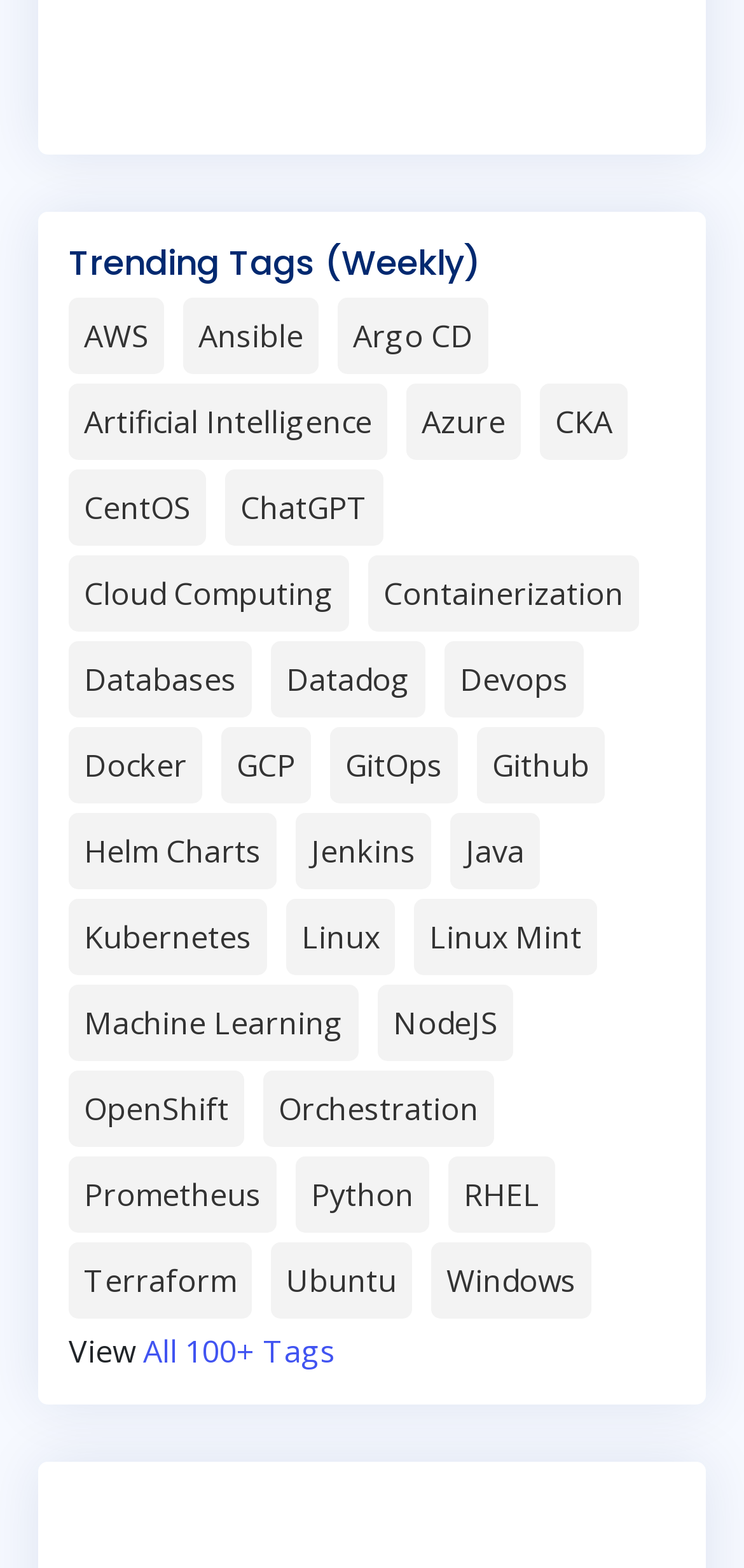Show the bounding box coordinates for the HTML element described as: "All 100+ Tags".

[0.192, 0.849, 0.451, 0.875]